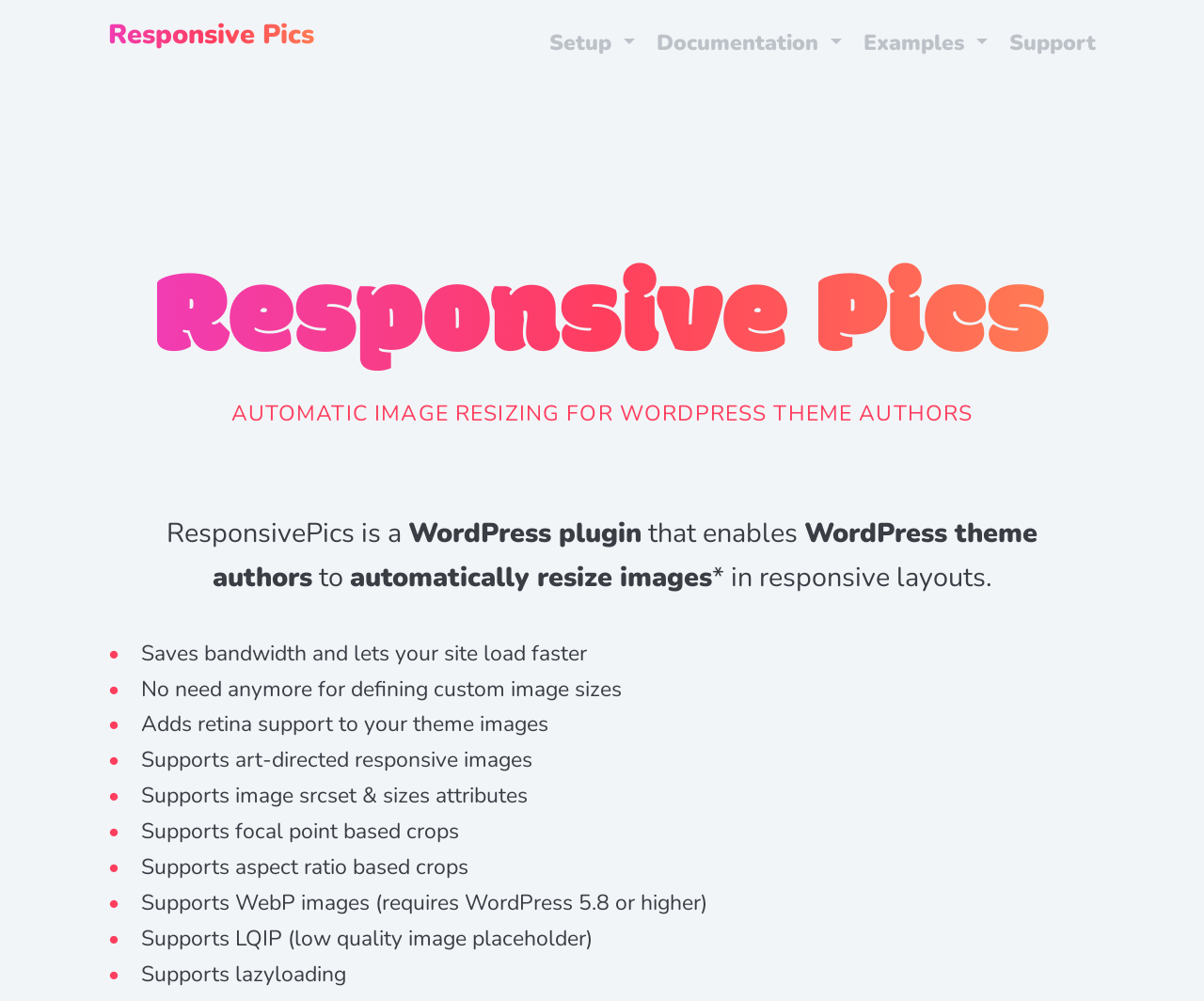What is the purpose of ResponsivePics? Examine the screenshot and reply using just one word or a brief phrase.

Automatically resize images